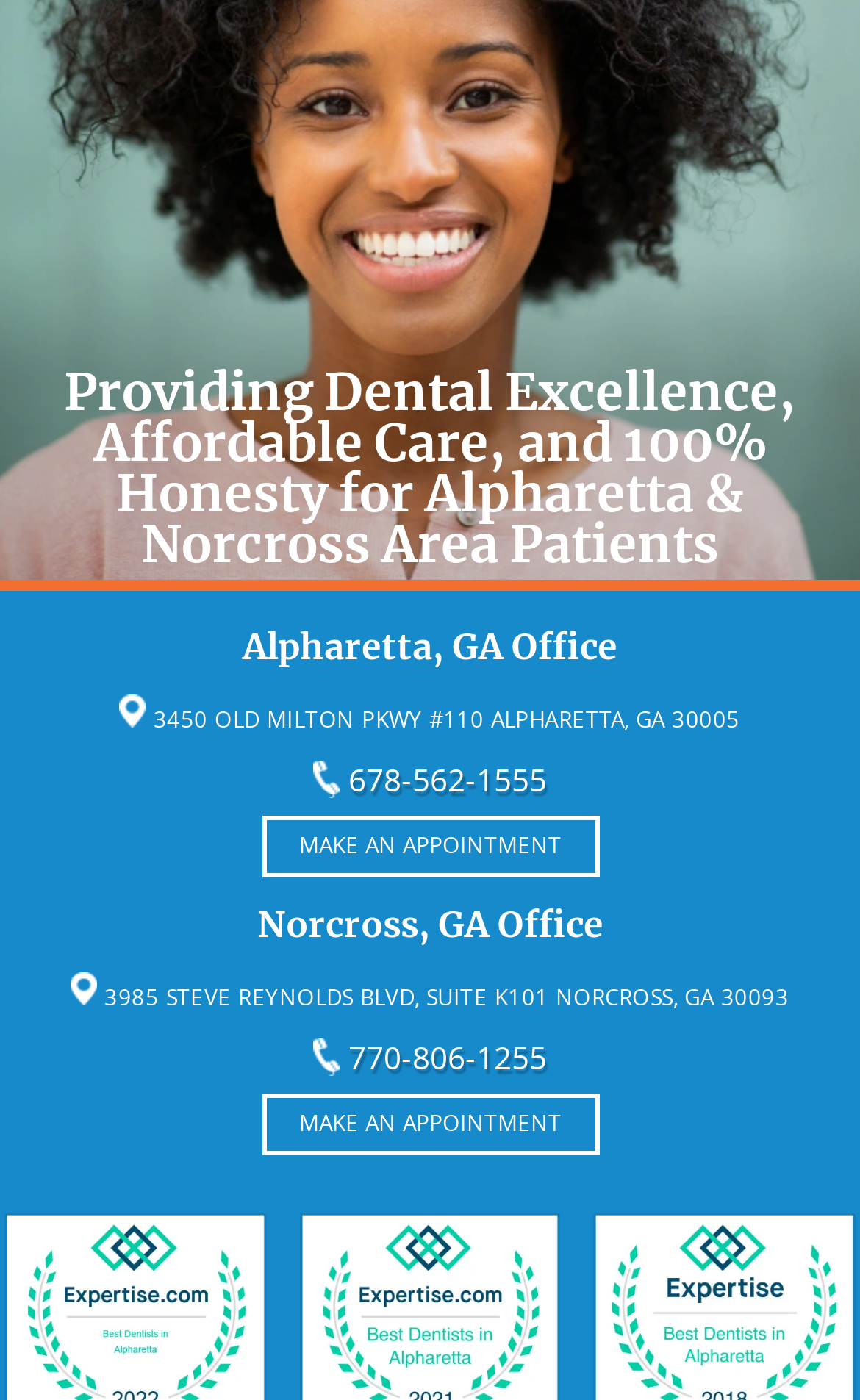Provide the bounding box coordinates of the UI element that matches the description: "Special Offers".

[0.0, 0.14, 1.0, 0.203]